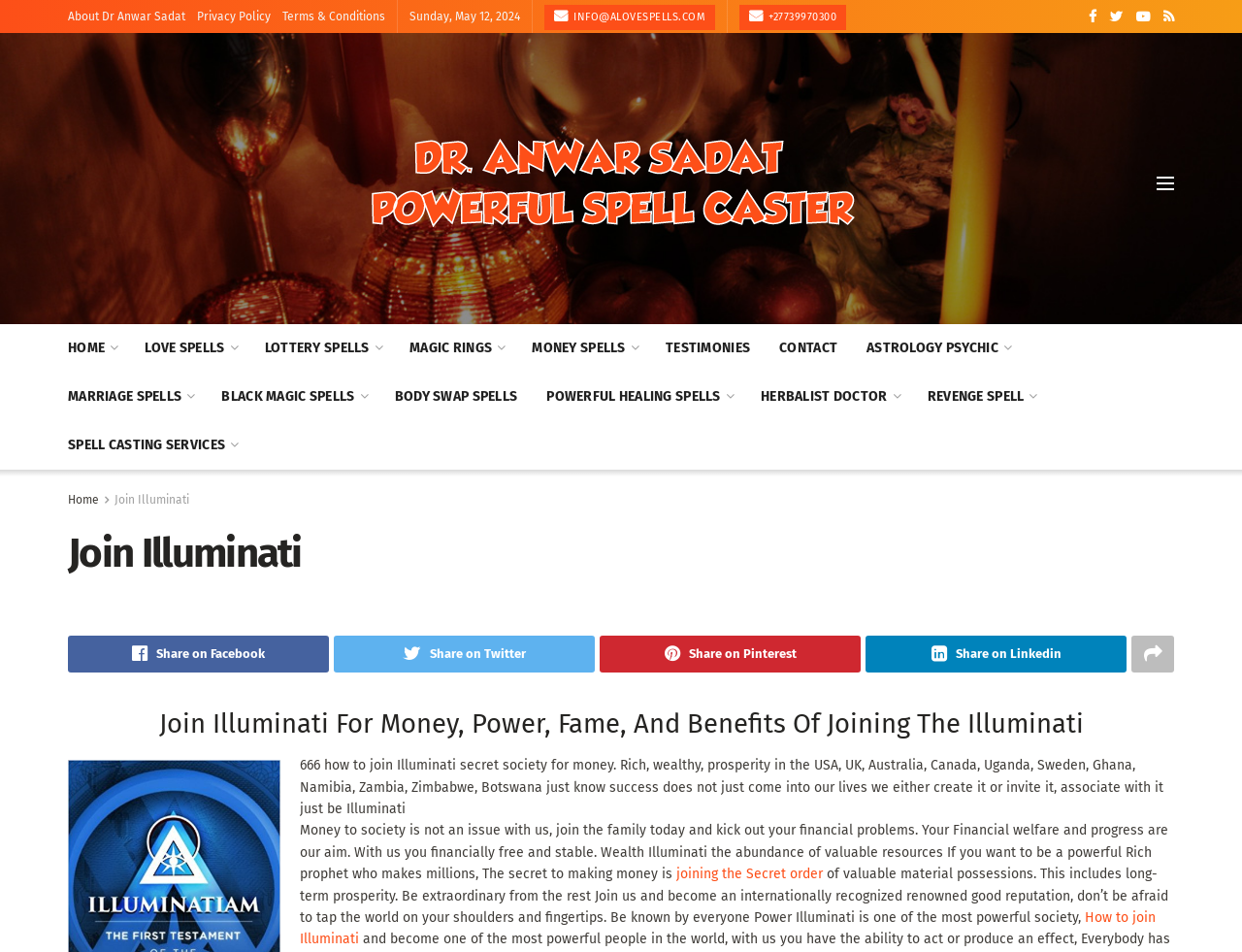What is the contact email address displayed on the webpage?
Please provide a comprehensive answer based on the contents of the image.

I found the contact email address 'INFO@ALOVESPELLS.COM' displayed on the webpage, which is located at the top of the page, allowing users to contact the website owner or administrator.